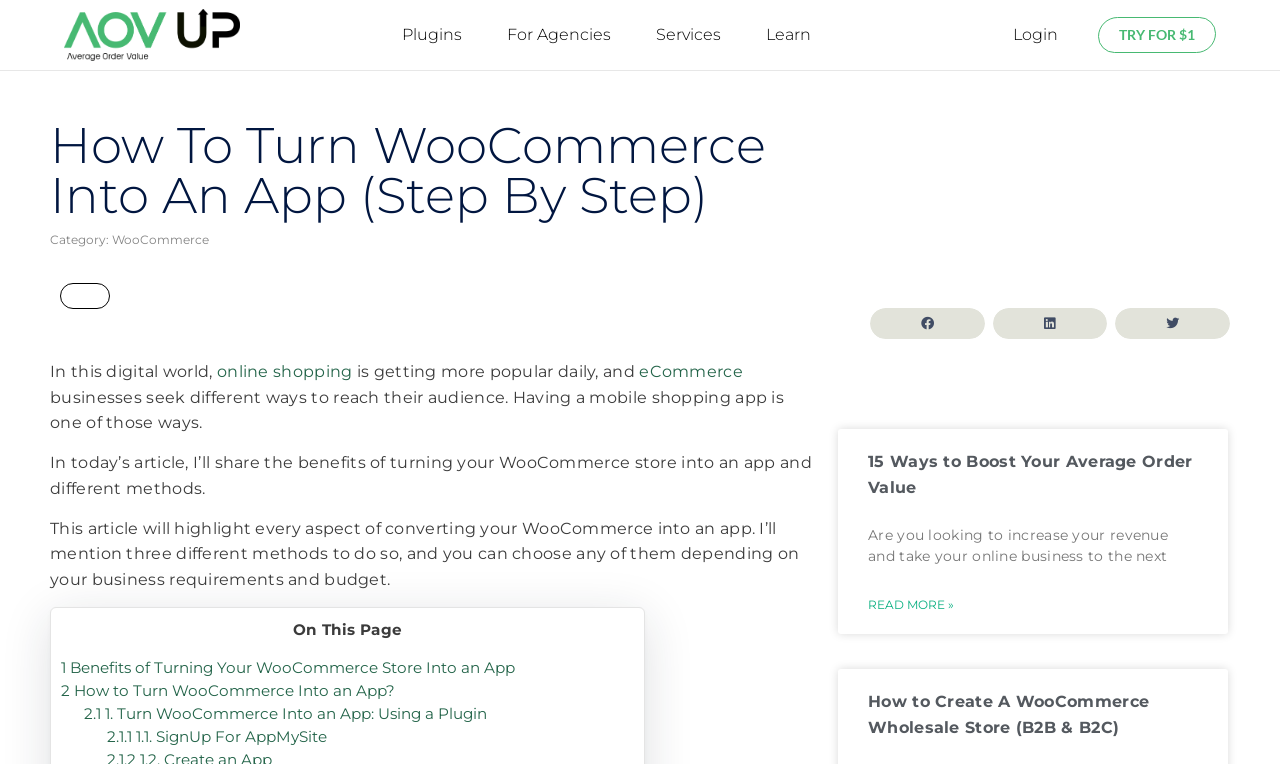Determine the bounding box coordinates of the region that needs to be clicked to achieve the task: "Read the article about turning WooCommerce into an app".

[0.655, 0.56, 0.959, 0.829]